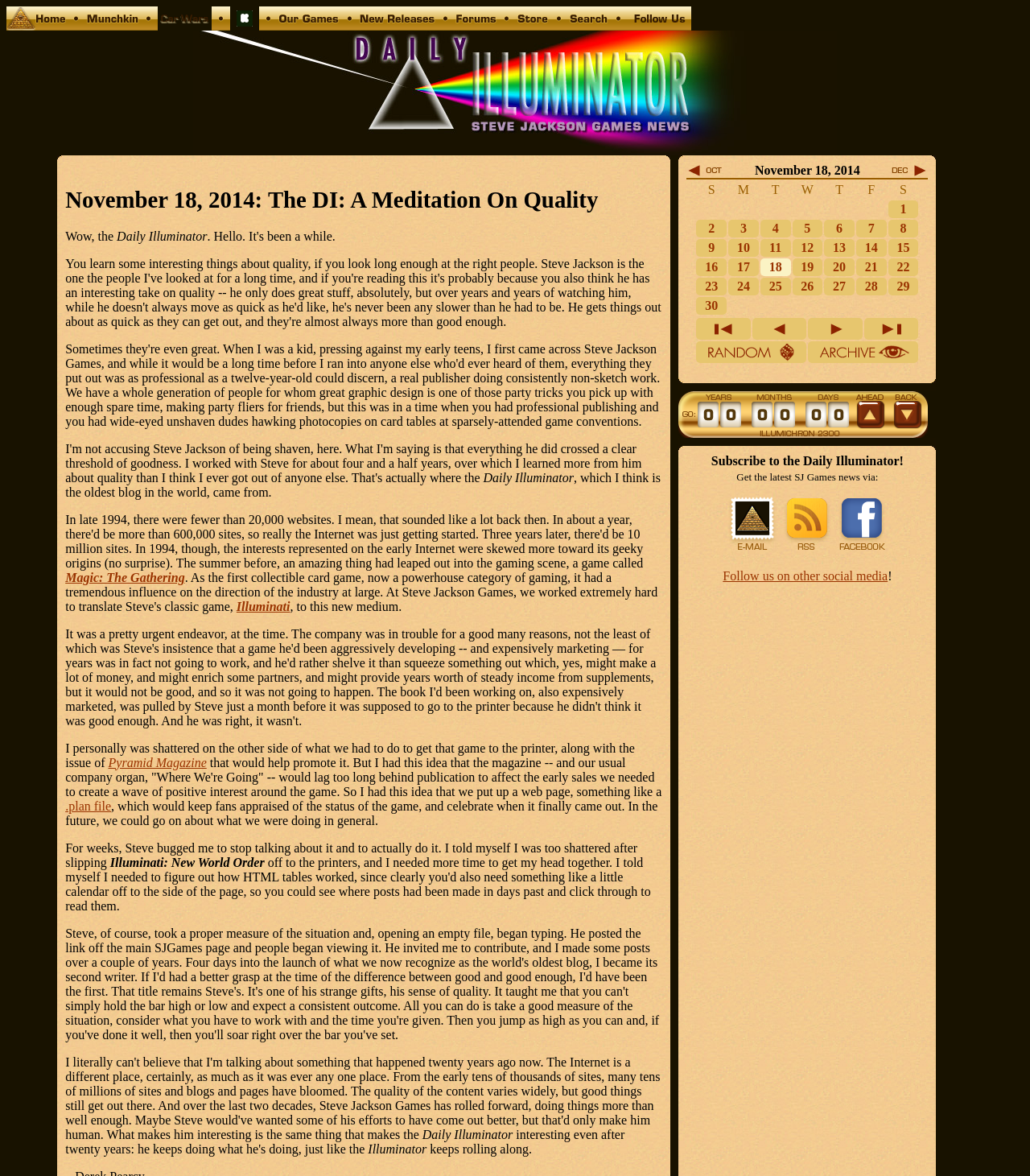Construct a comprehensive caption that outlines the webpage's structure and content.

The webpage is titled "Daily Illuminator: The DI: A Meditation On Quality". At the top, there is a navigation menu with 10 links: "Home", "Munchkin", "Car Wars", "Kickstarter", "Our Games", "New Releases", "Forums", "Store", "Search", and "Contact Us". Each link has a corresponding image.

Below the navigation menu, there is a large section dedicated to the "Daily Illuminator" article. The article has a heading "November 18, 2014: The DI: A Meditation On Quality" and contains several paragraphs of text. The text discusses the creation of a web page to promote a game and the idea of using a ".plan file" to keep fans updated on the game's status.

To the right of the article, there is a section with links to other months, including "October 2014" and "December 2014". Each link has a corresponding image.

Below the article, there is a table with a calendar layout, showing the days of the week (S, M, T, W, T, F, S) and the dates of the month. Each day has a corresponding link.

There are 37 images on the page, including the images corresponding to the navigation menu links, the images next to the month links, and the images within the table.